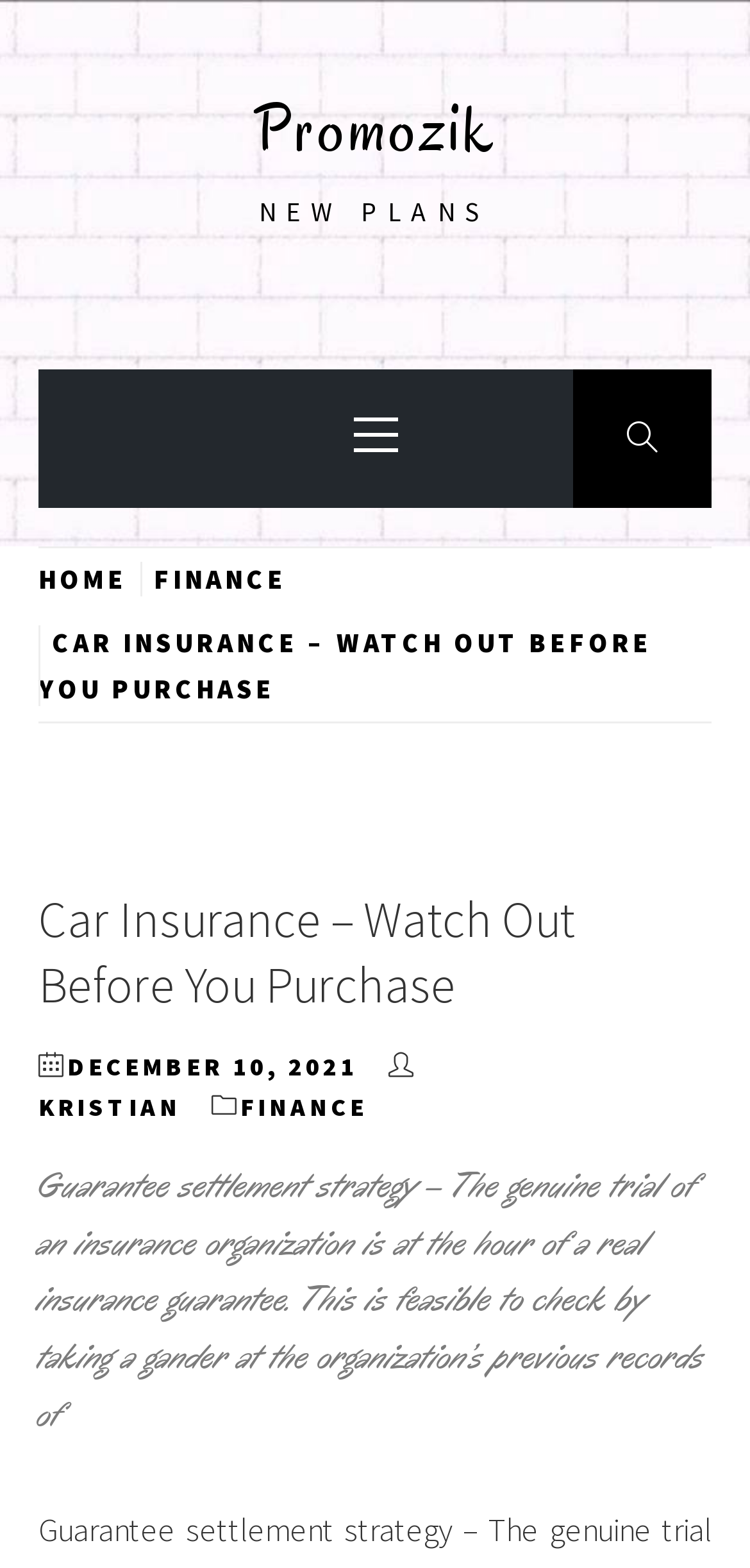Pinpoint the bounding box coordinates of the clickable area necessary to execute the following instruction: "Navigate to the HOME page". The coordinates should be given as four float numbers between 0 and 1, namely [left, top, right, bottom].

[0.051, 0.359, 0.187, 0.381]